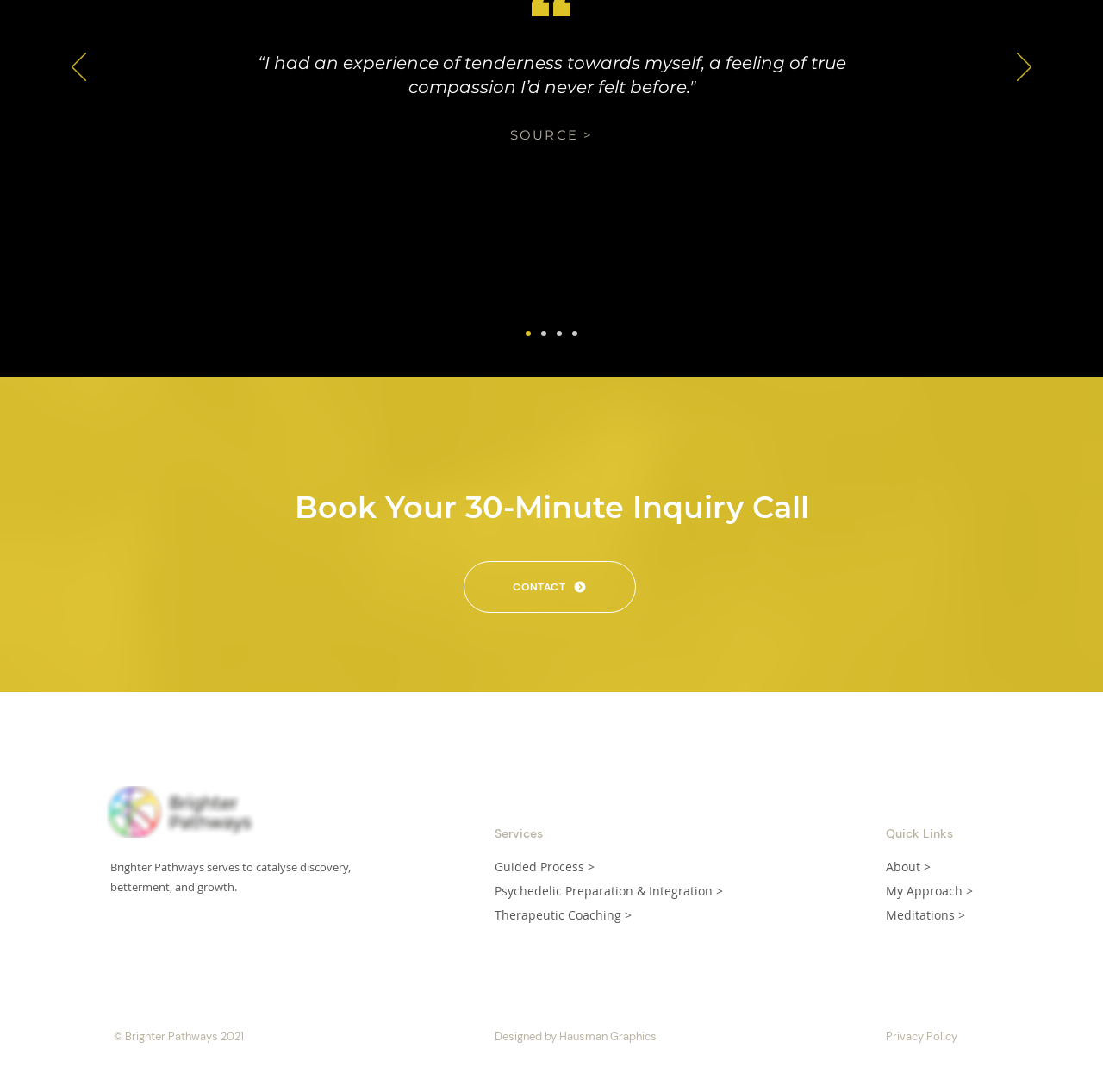Refer to the image and offer a detailed explanation in response to the question: What is the name of the organization?

I found the name of the organization by looking at the image element with ID 182, which has a description 'Psilocybin Guide, Psychedelic Guide, Psyche Guides, Somatic Experiencing, Internal Family Systems (Ifs), Therapeutic, Coach / Coaching, Trauma-Informed | London, UK, Amsterdam', and also by looking at the StaticText element with ID 235, which has the text '© Brighter Pathways 2021'.